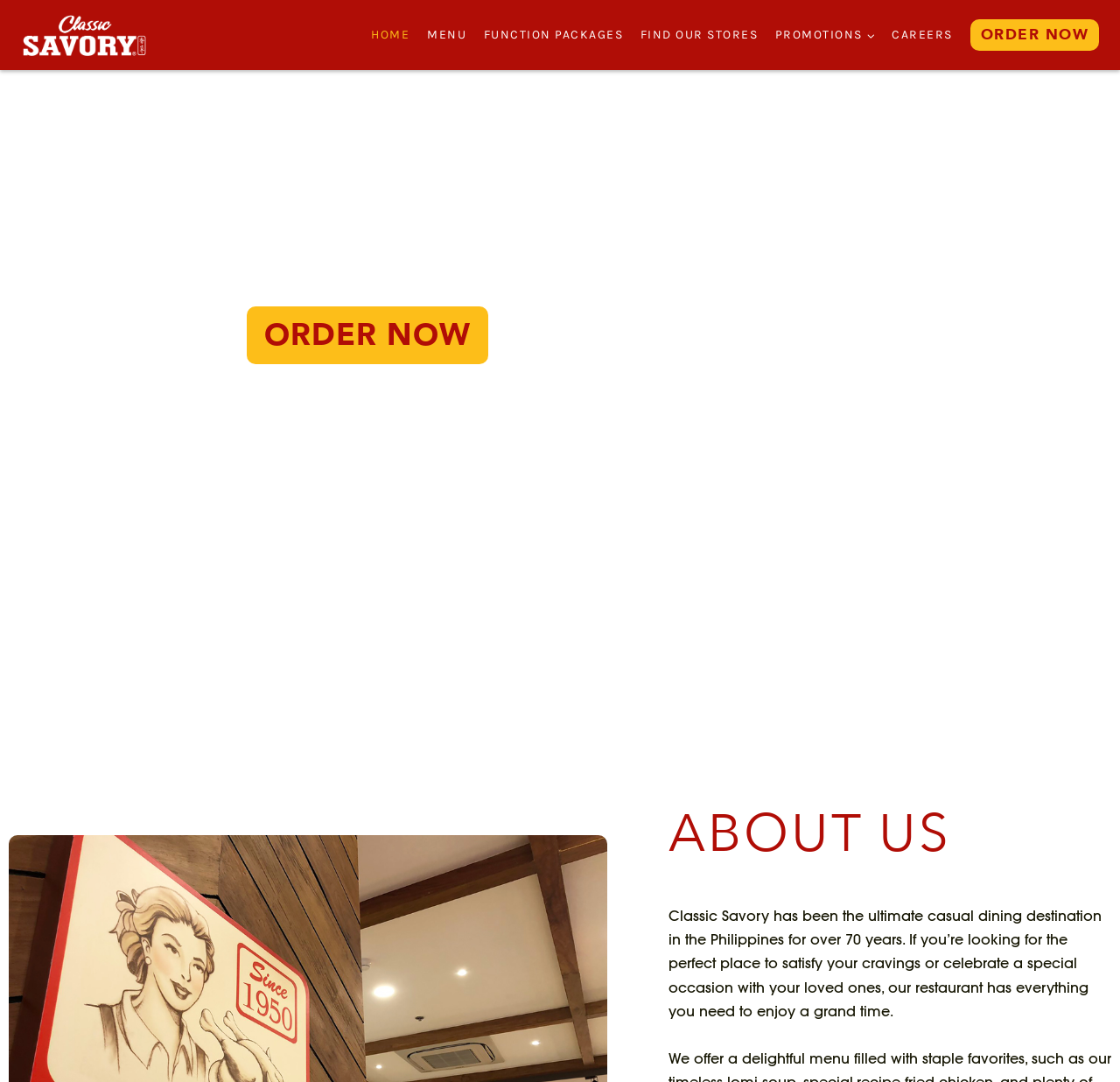Determine the main heading text of the webpage.

Every meal is a Celebration!